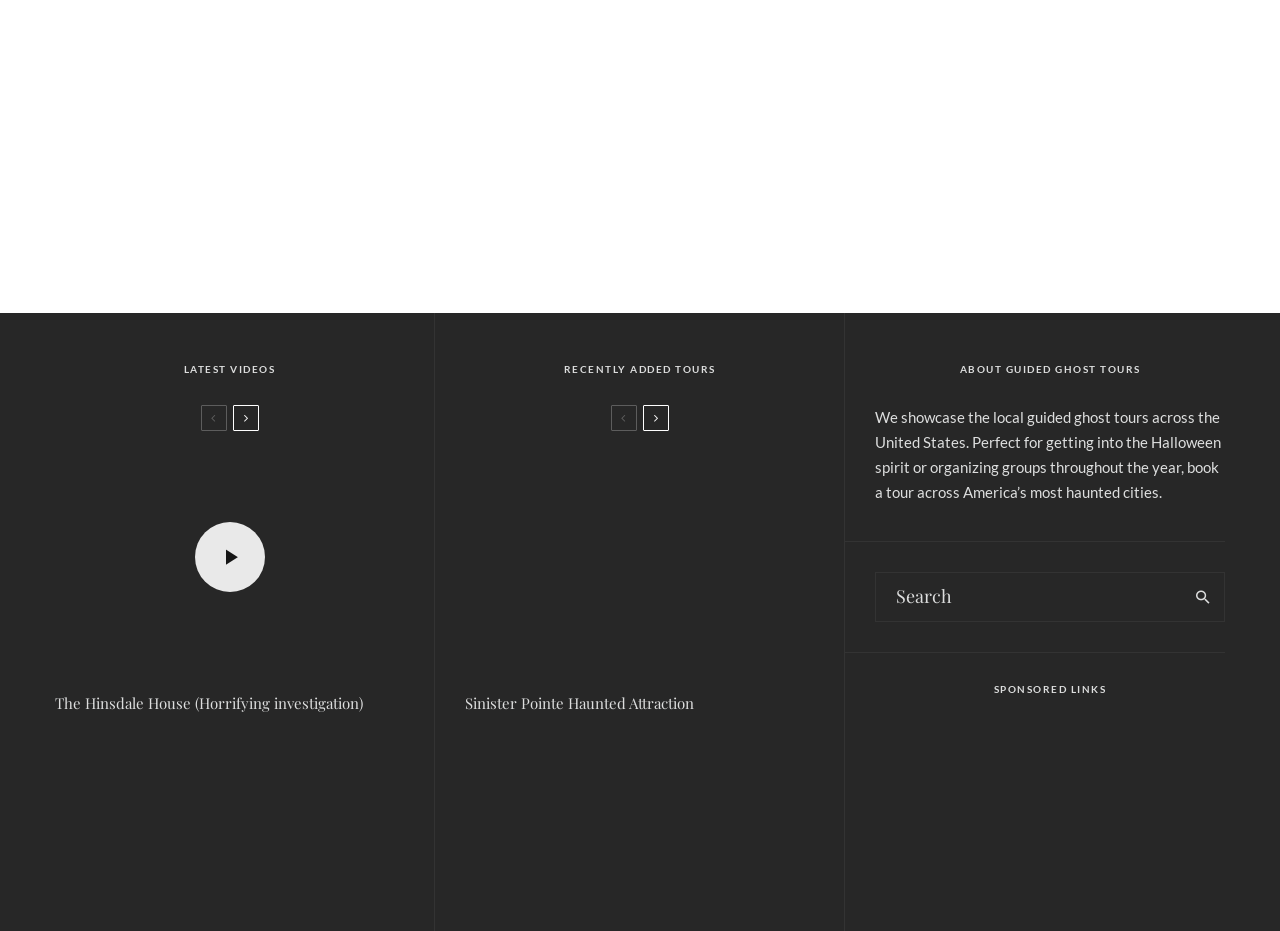What is the main topic of this webpage?
Please use the image to provide an in-depth answer to the question.

Based on the webpage structure and content, it appears that the main topic is ghost tours, as there are multiple sections and links related to haunted attractions, ghost adventures, and scary stories.